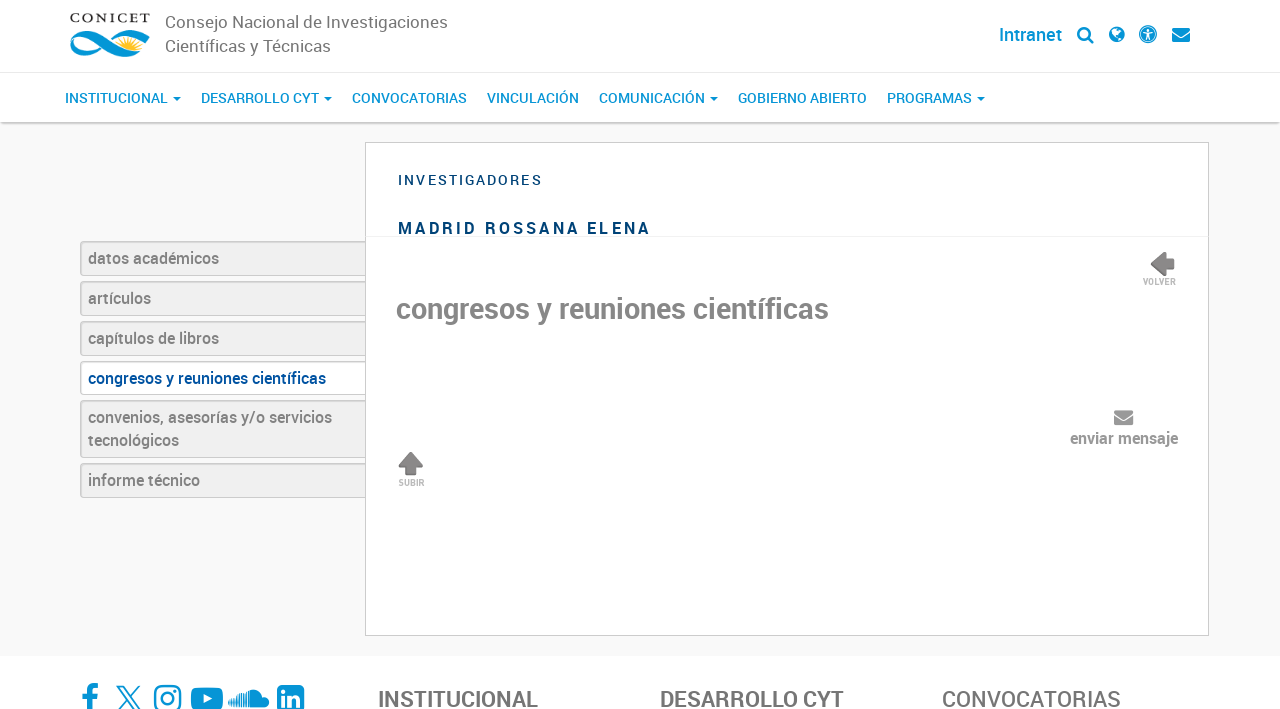Find the bounding box coordinates of the element you need to click on to perform this action: 'View family portraits'. The coordinates should be represented by four float values between 0 and 1, in the format [left, top, right, bottom].

None